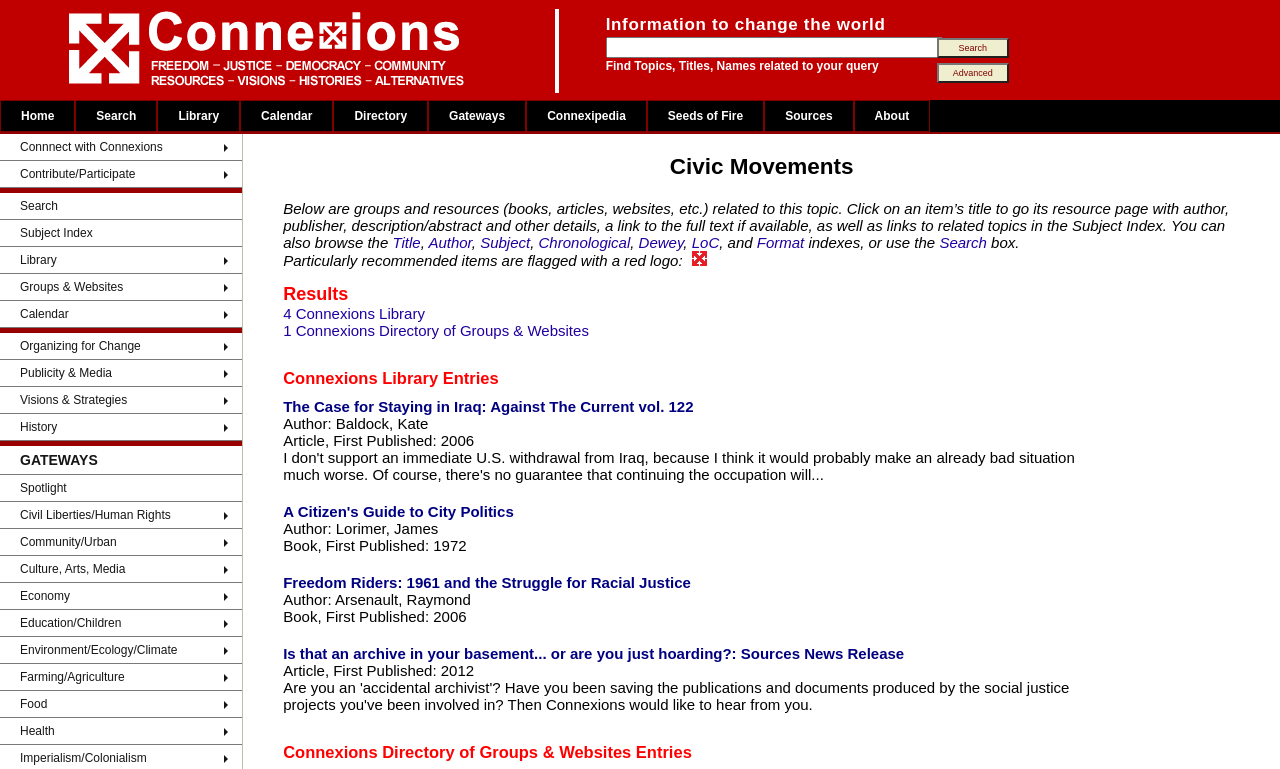Give a one-word or one-phrase response to the question: 
How many links are there in the 'Gateways' section?

12